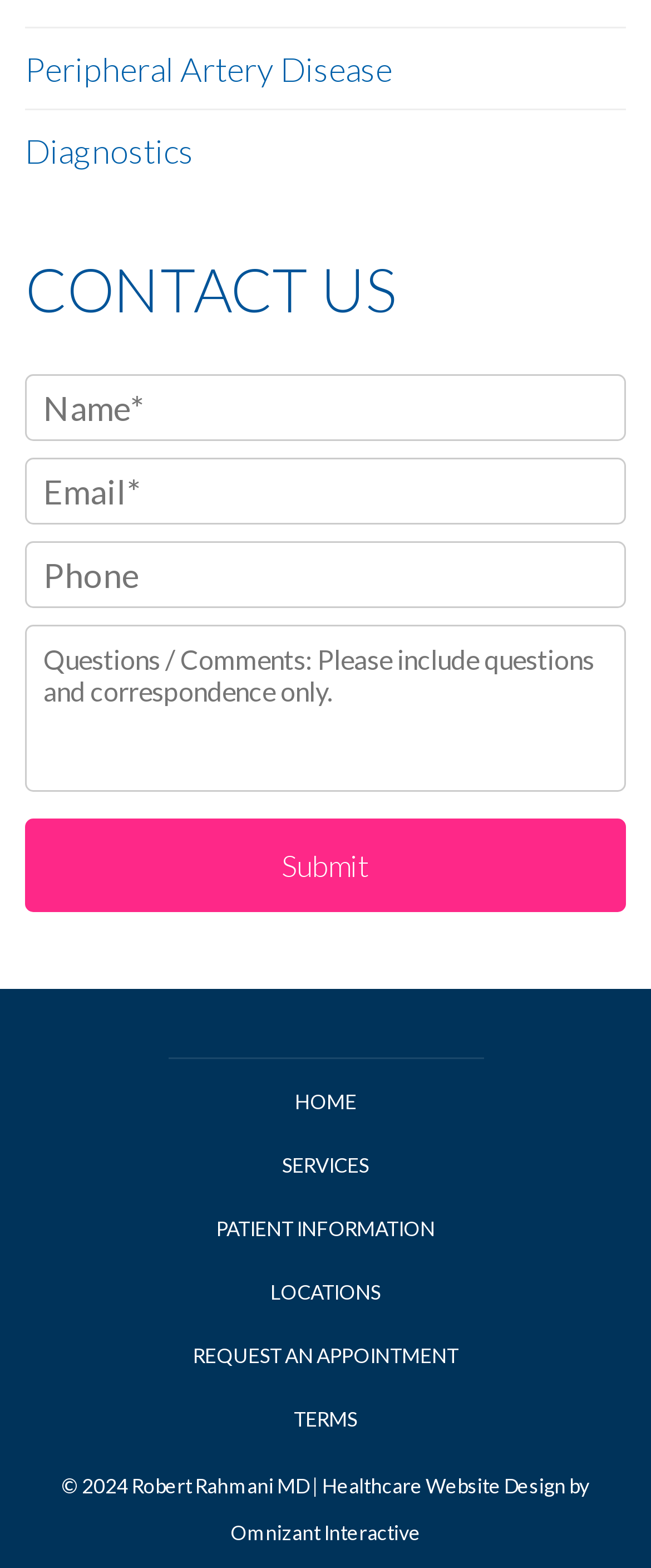Respond with a single word or short phrase to the following question: 
What is the company responsible for the website design?

Omnizant Interactive